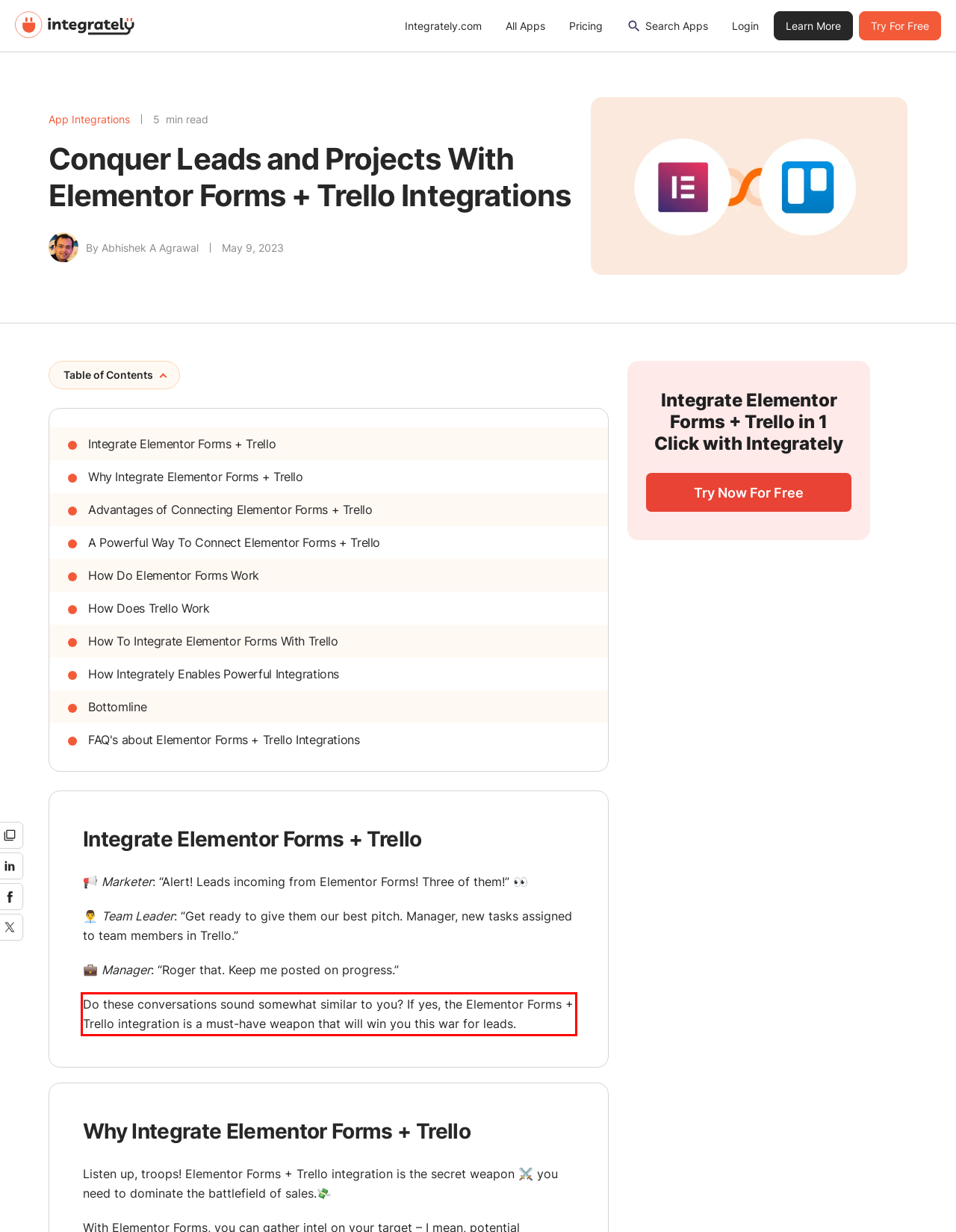From the given screenshot of a webpage, identify the red bounding box and extract the text content within it.

Do these conversations sound somewhat similar to you? If yes, the Elementor Forms + Trello integration is a must-have weapon that will win you this war for leads.